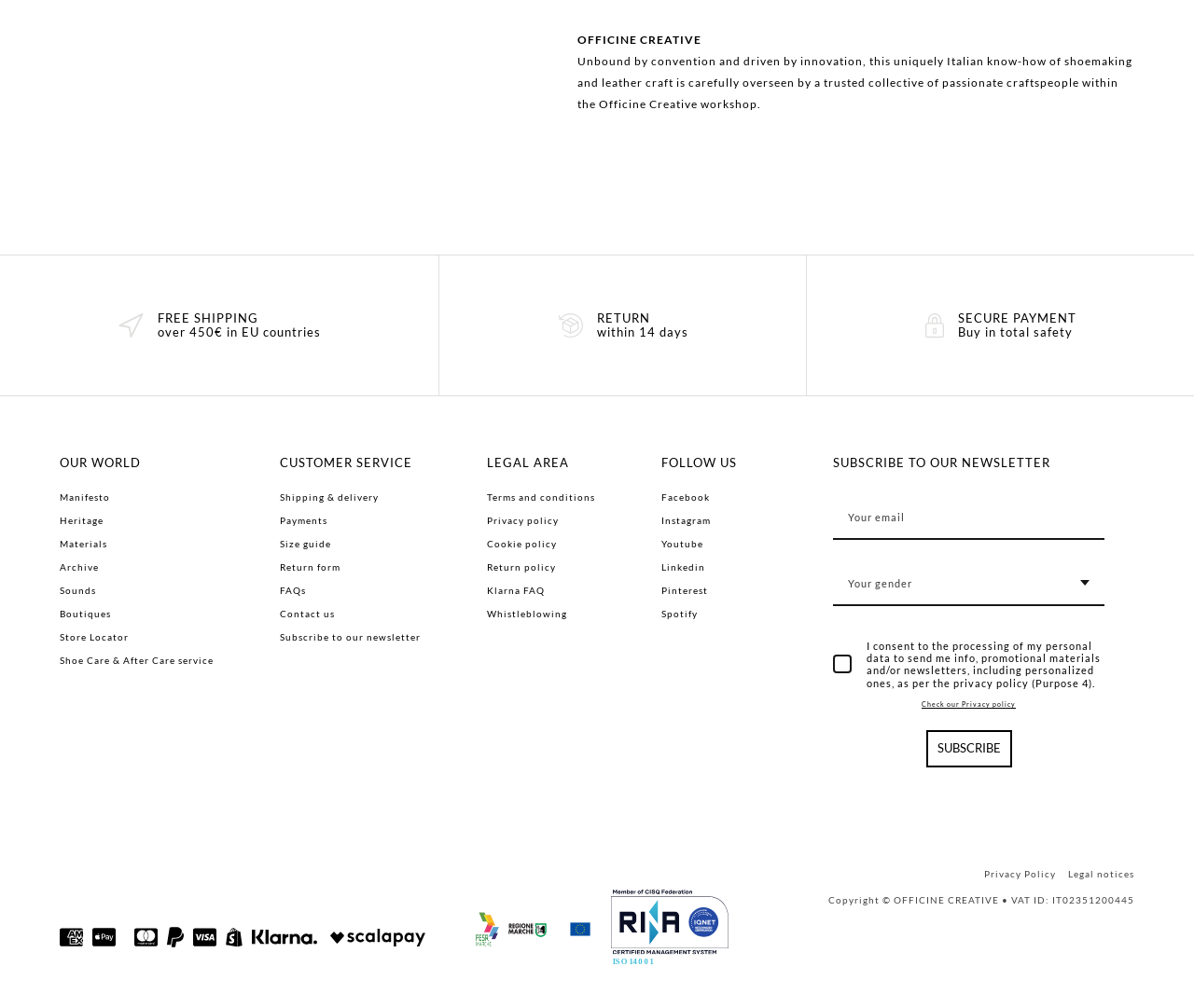What is the purpose of the 'Shoe Care & After Care service' link?
Respond with a short answer, either a single word or a phrase, based on the image.

Shoe care and after care